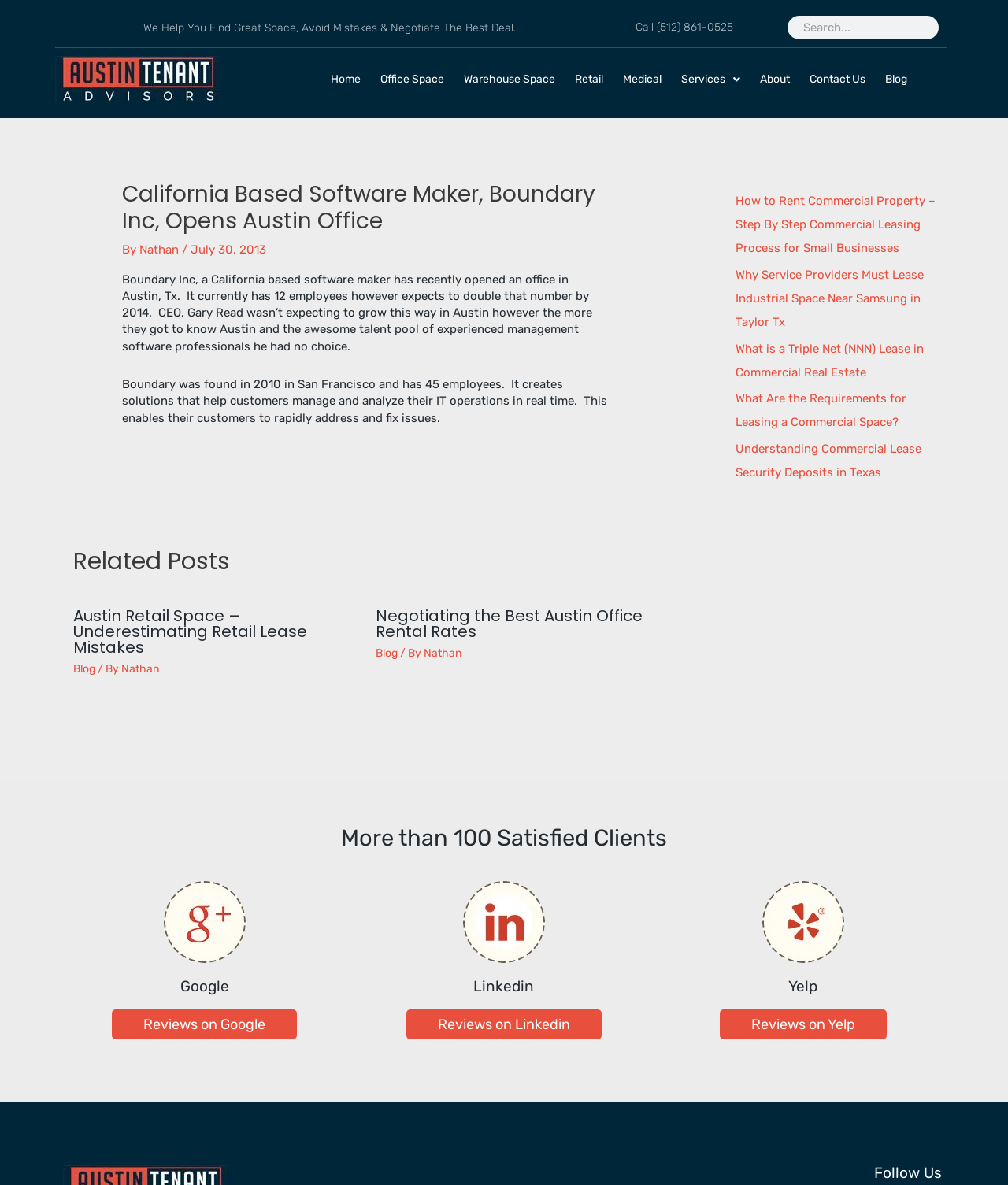Determine the bounding box coordinates for the element that should be clicked to follow this instruction: "Read reviews on Google". The coordinates should be given as four float numbers between 0 and 1, in the format [left, top, right, bottom].

[0.111, 0.852, 0.295, 0.877]